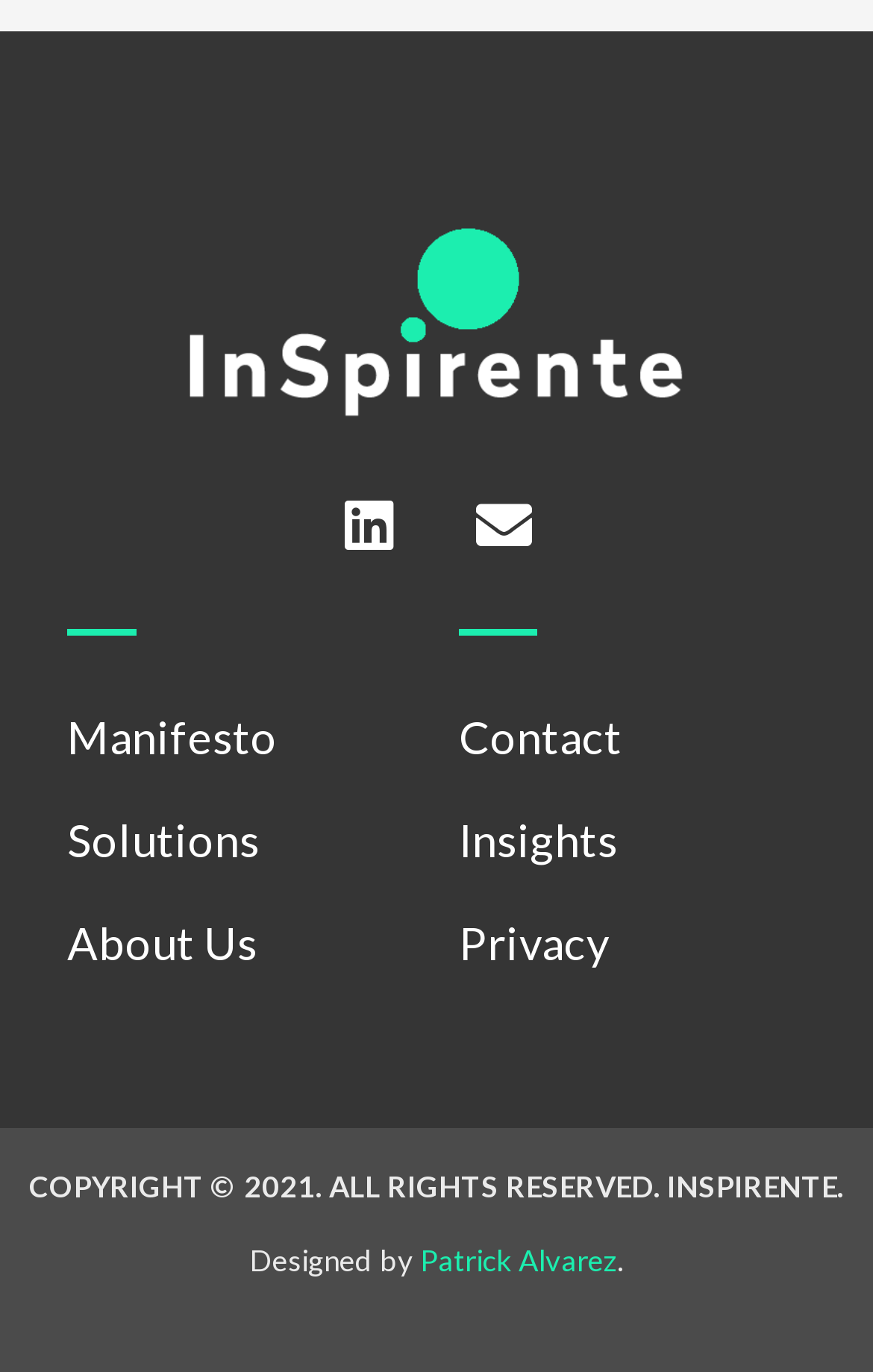Refer to the image and provide a thorough answer to this question:
What is the last item in the footer section?

The last item in the footer section is a static text 'Designed by' followed by a link to 'Patrick Alvarez'.